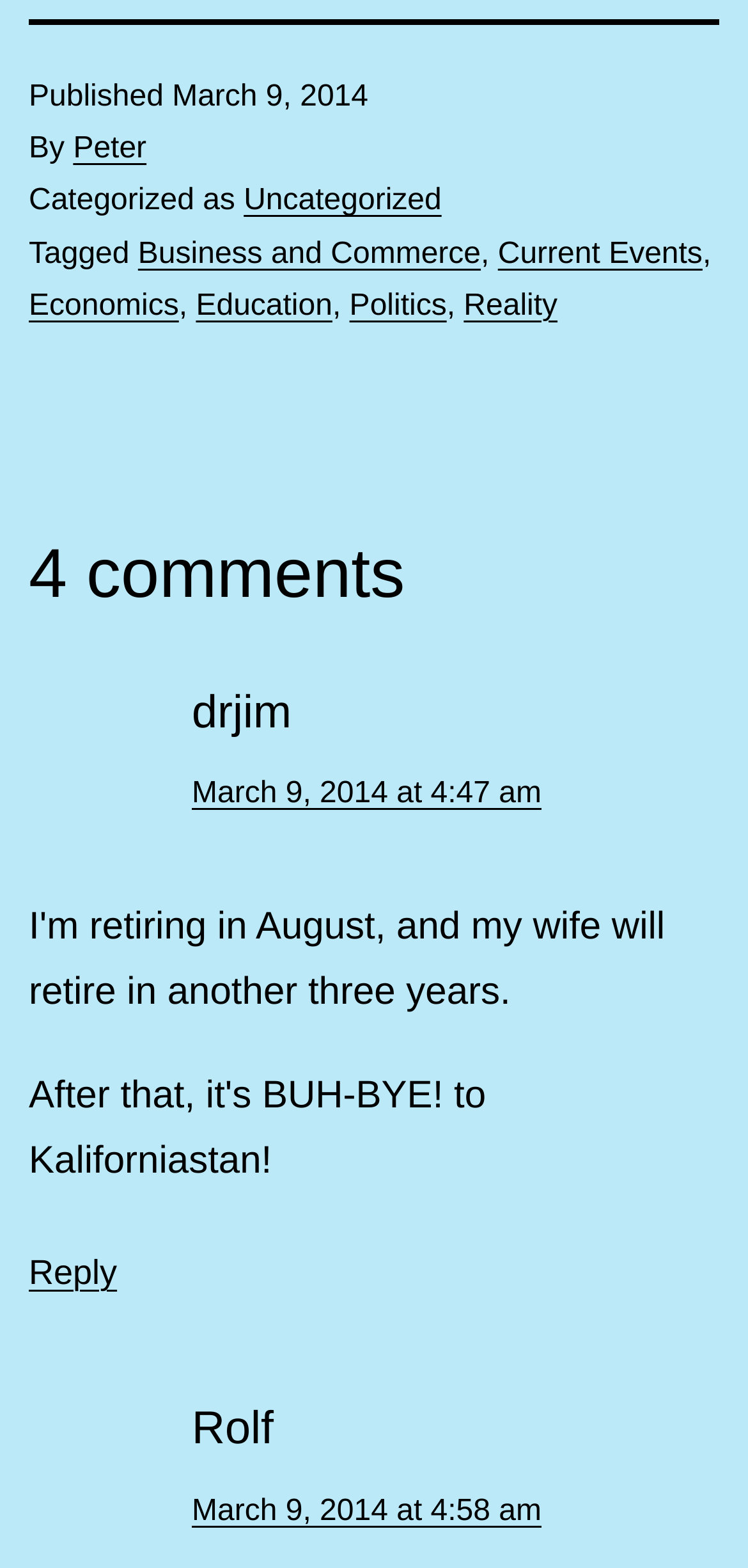Specify the bounding box coordinates of the element's area that should be clicked to execute the given instruction: "View post categorized as Uncategorized". The coordinates should be four float numbers between 0 and 1, i.e., [left, top, right, bottom].

[0.326, 0.118, 0.59, 0.139]